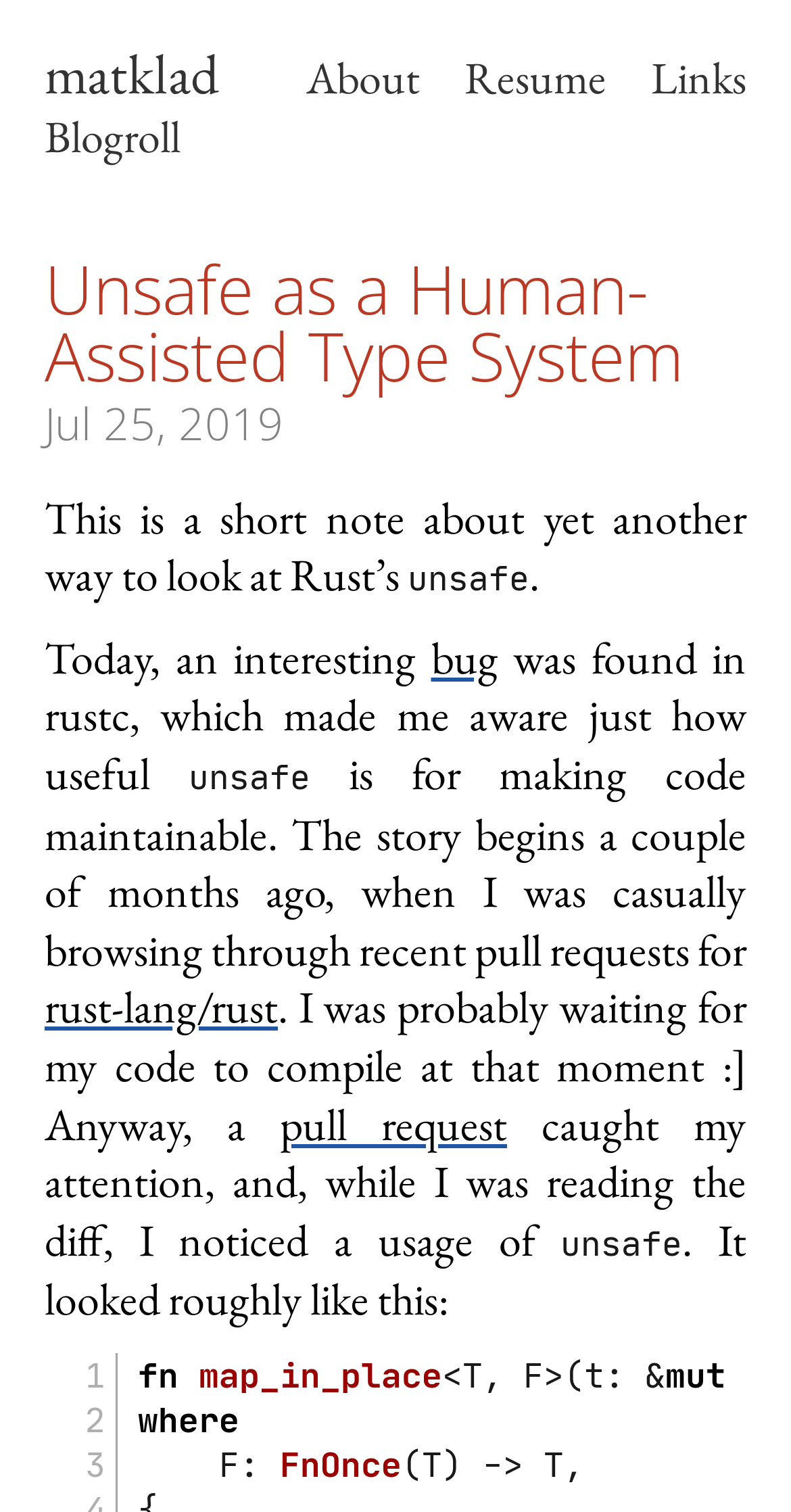Using the information in the image, could you please answer the following question in detail:
What is the topic of the blog post?

The topic of the blog post can be inferred from the heading 'Unsafe as a Human-Assisted Type System' and the content of the post, which discusses the use of 'unsafe' in Rust programming language.